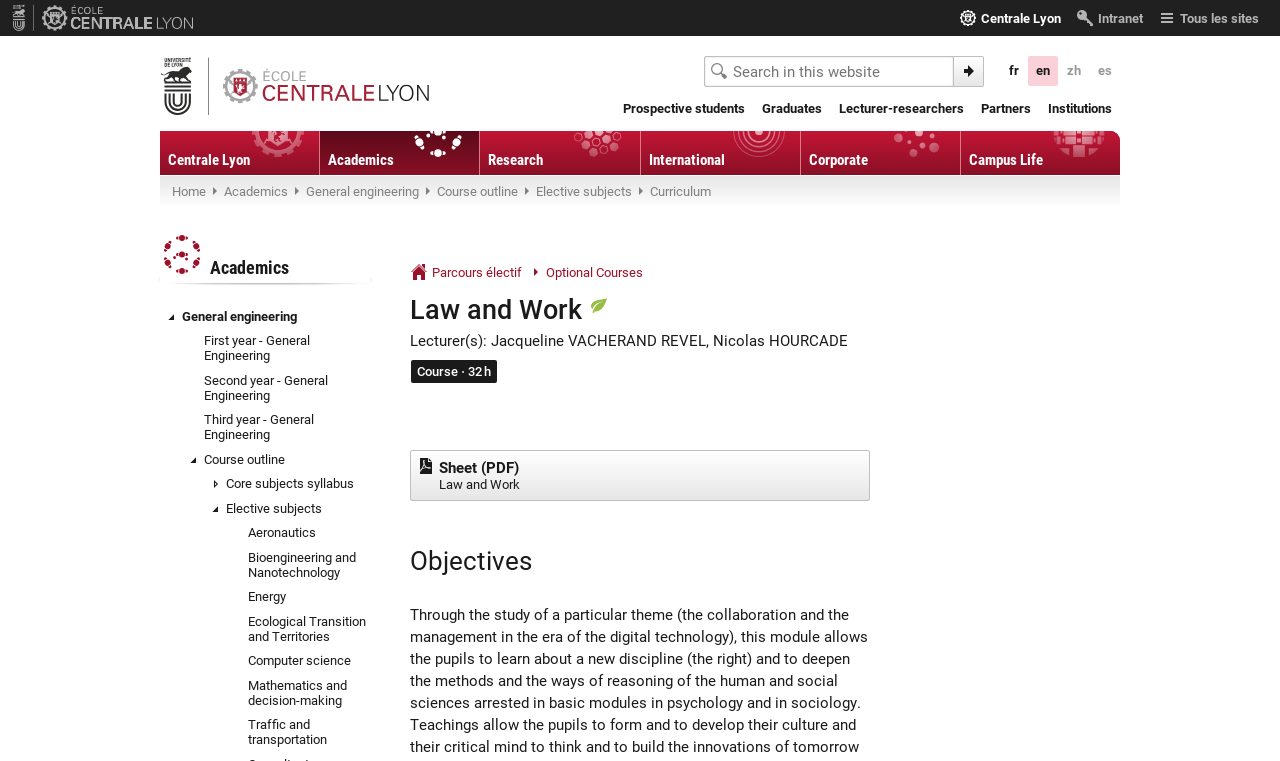Identify the bounding box coordinates of the region I need to click to complete this instruction: "Switch to French language".

[0.782, 0.073, 0.802, 0.113]